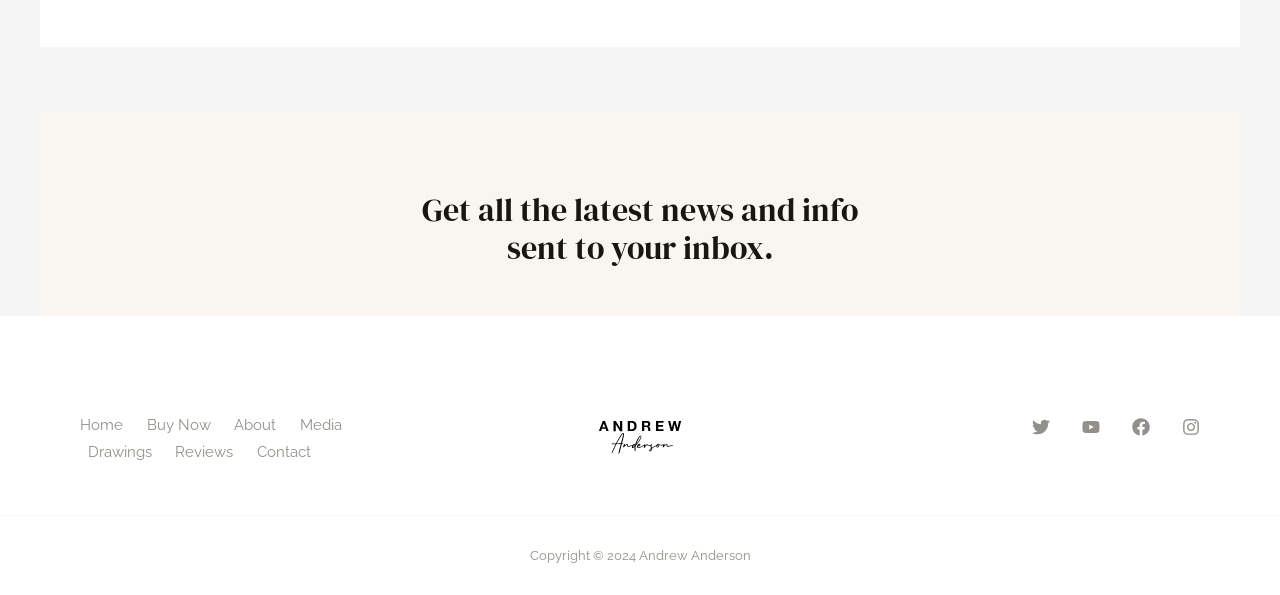What is the purpose of the link 'Get all the latest news and info sent to your inbox.'?
Can you offer a detailed and complete answer to this question?

The link 'Get all the latest news and info sent to your inbox.' is a call-to-action that invites users to subscribe to a newsletter, suggesting that the purpose of this link is to allow users to receive updates and information via email.